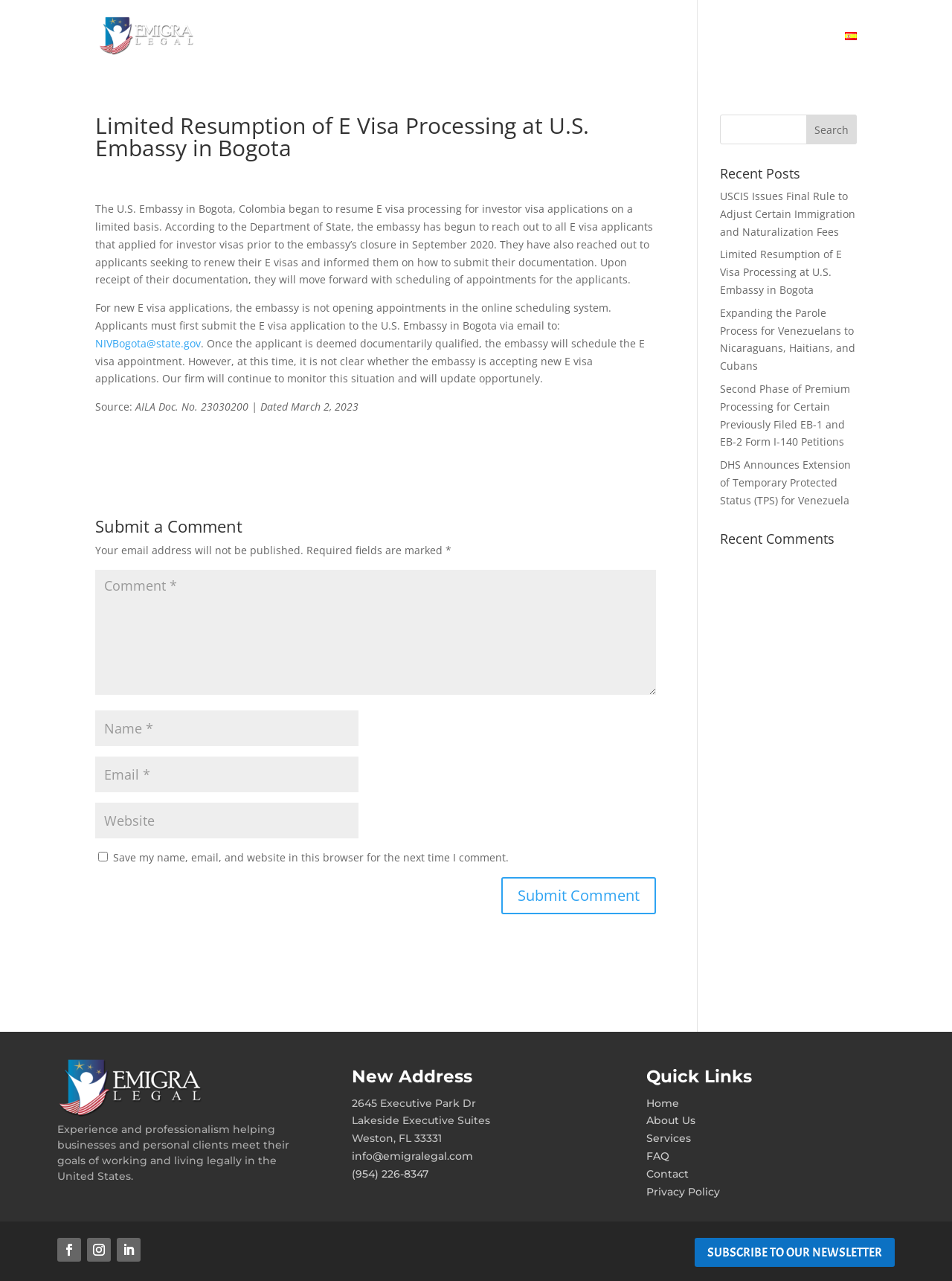Identify the coordinates of the bounding box for the element that must be clicked to accomplish the instruction: "Click the 'Home' link".

[0.402, 0.024, 0.441, 0.056]